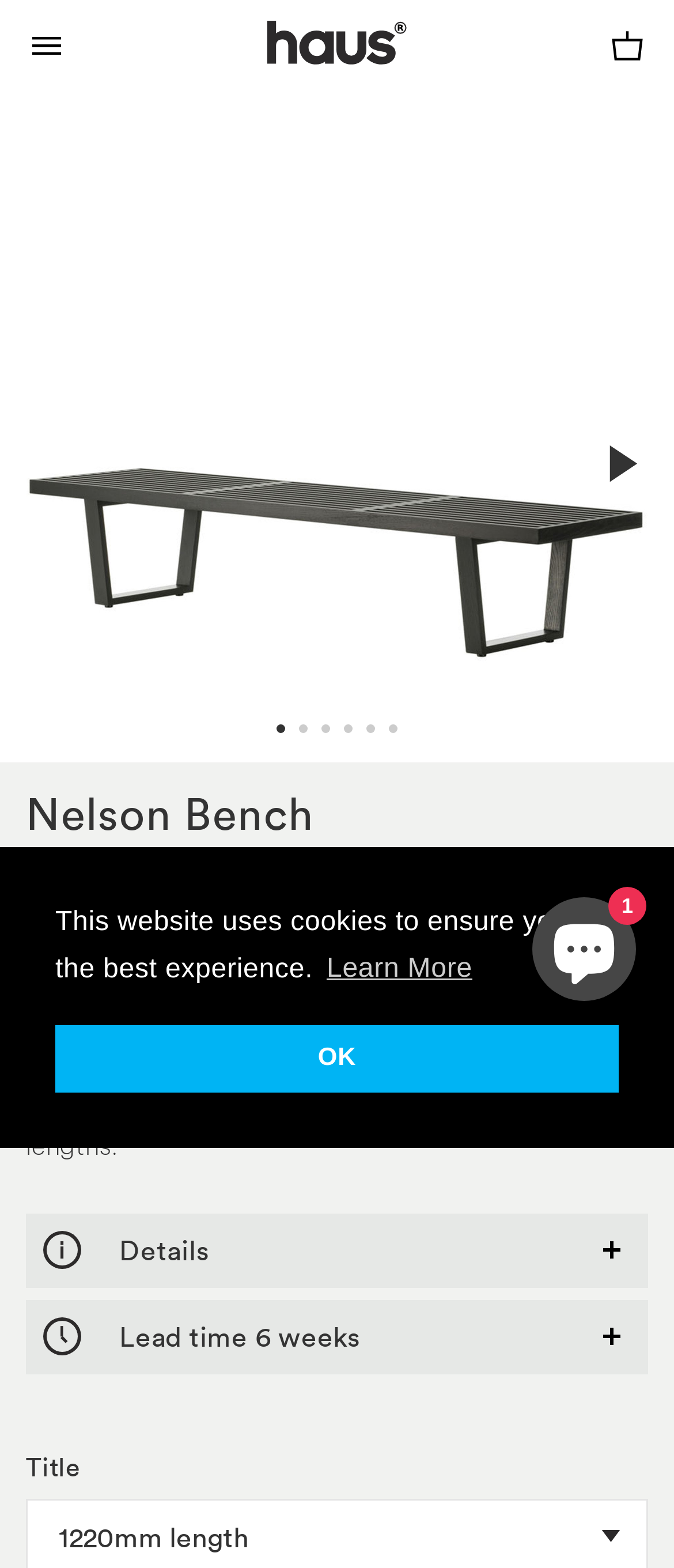Please provide a brief answer to the following inquiry using a single word or phrase:
What is the material of the bench's seat?

Ash